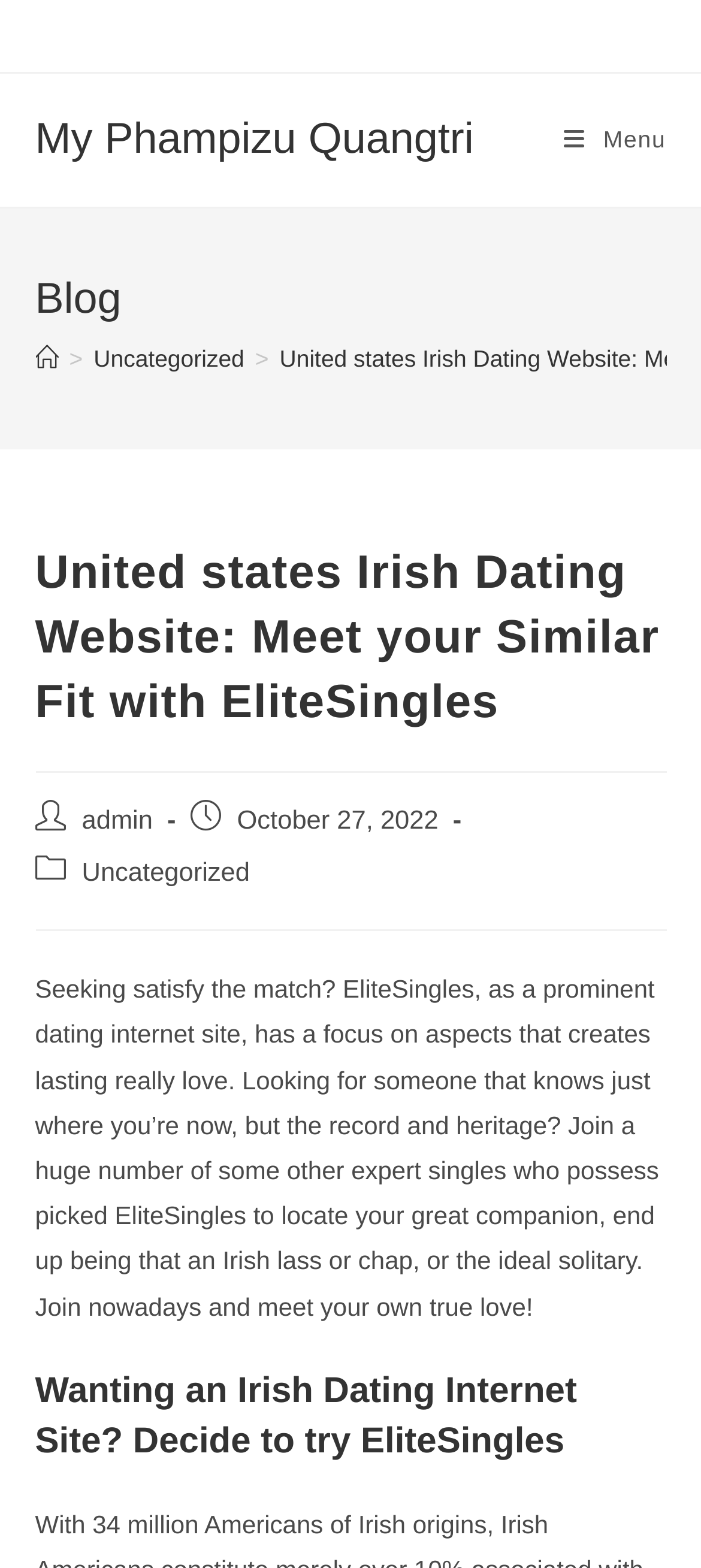Respond to the following query with just one word or a short phrase: 
What is the date of the post?

October 27, 2022